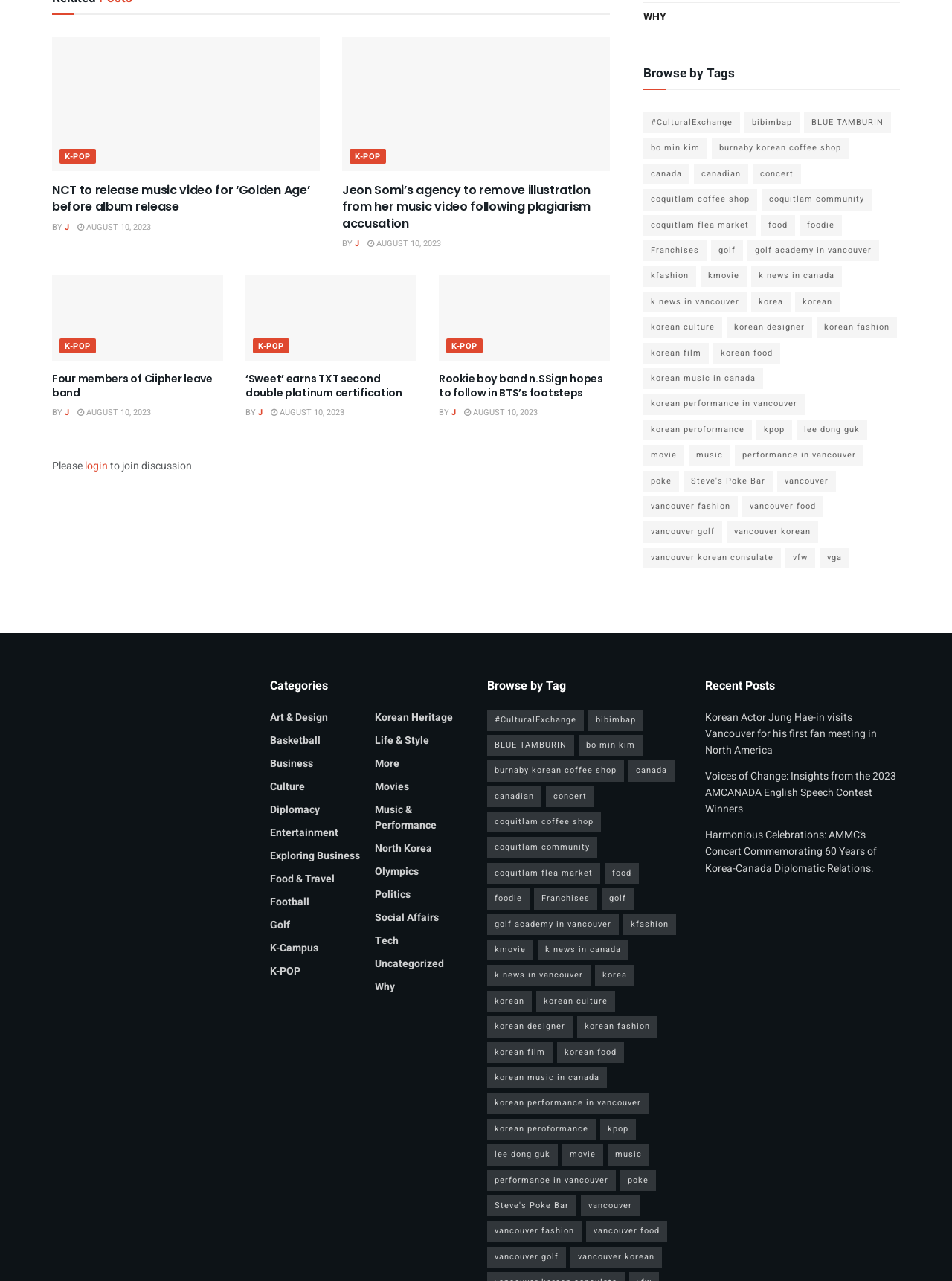Examine the screenshot and answer the question in as much detail as possible: What is the date of the articles on this webpage?

Each article section has a link with the text ' AUGUST 10, 2023', which suggests that the articles were published on this date.